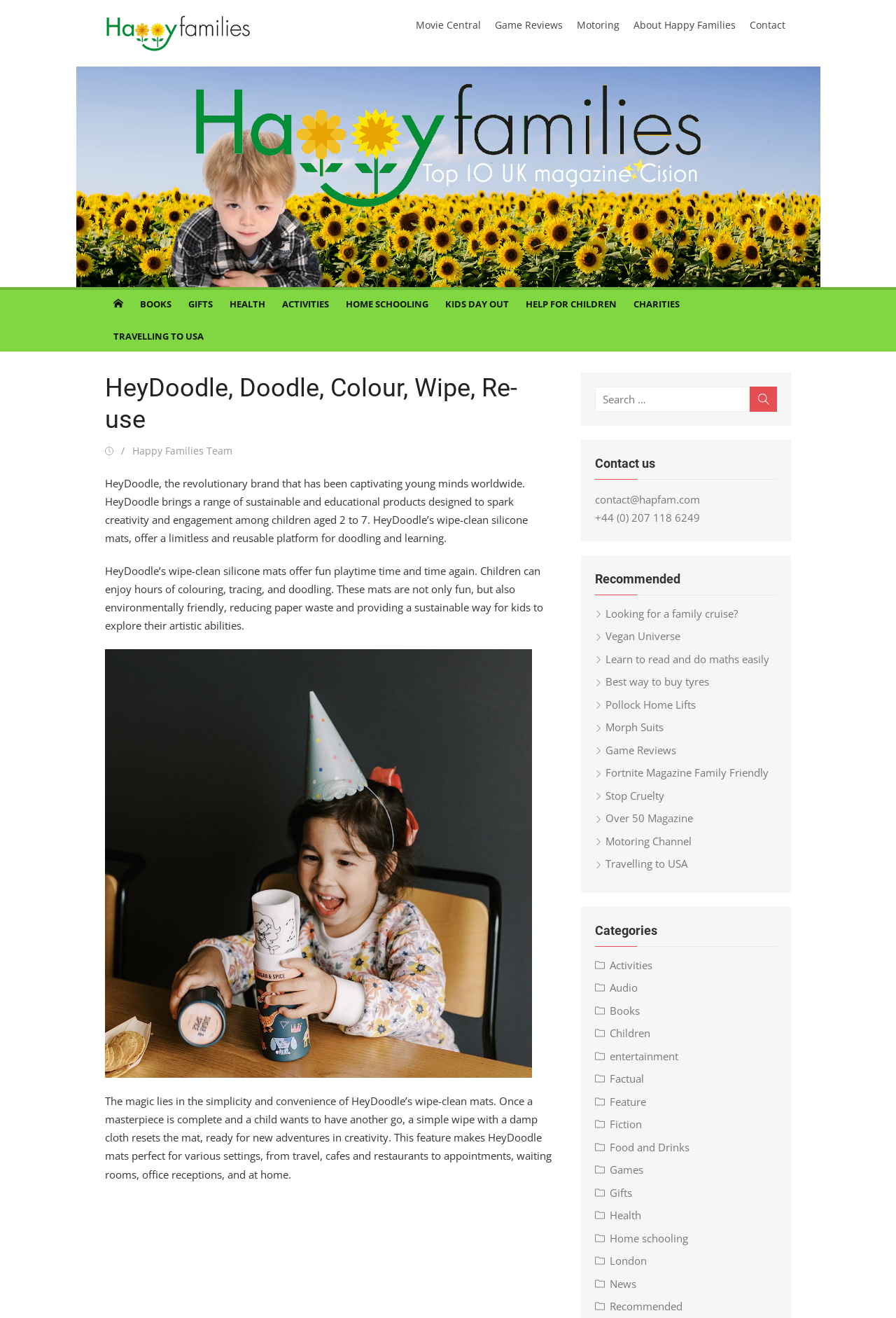Can you give a comprehensive explanation to the question given the content of the image?
What are the categories listed on the webpage?

The categories are listed in the 'Categories' section, which includes links to 'Activities', 'Audio', 'Books', 'Children', and many more.